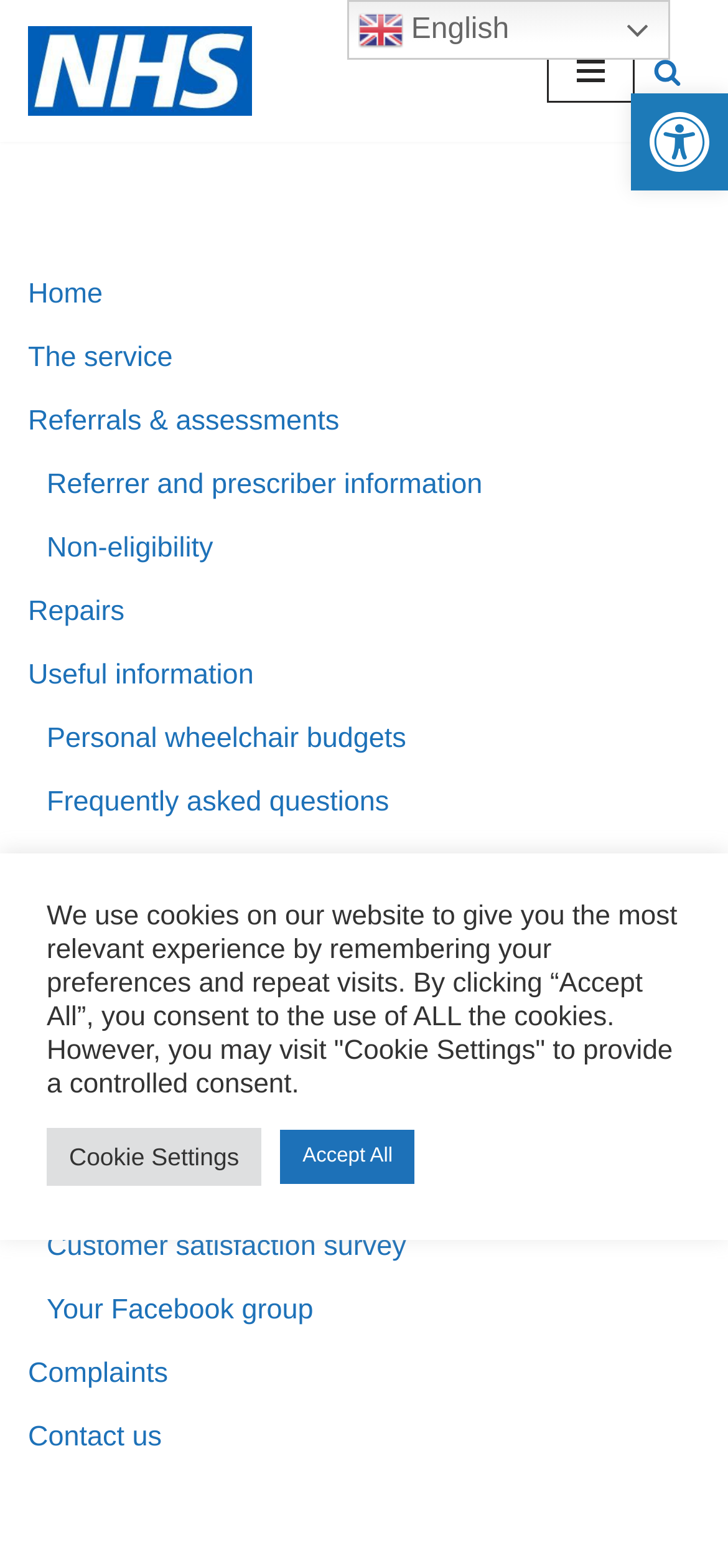What is the language of the website?
Please answer the question as detailed as possible.

The language of the website can be determined by the link 'en English' at the top of the webpage, which is accompanied by an image of the English flag.